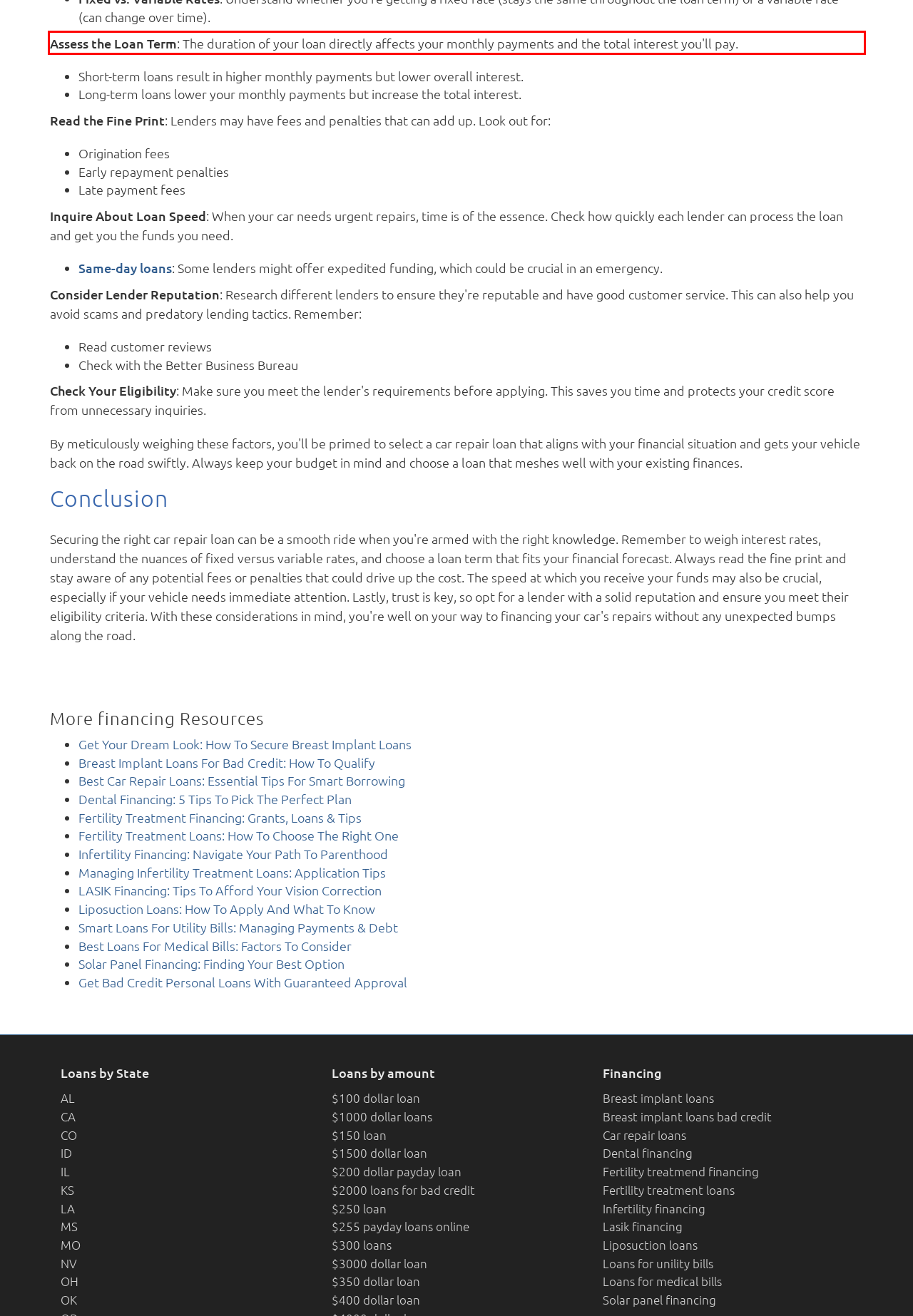Look at the webpage screenshot and recognize the text inside the red bounding box.

Assess the Loan Term: The duration of your loan directly affects your monthly payments and the total interest you'll pay.